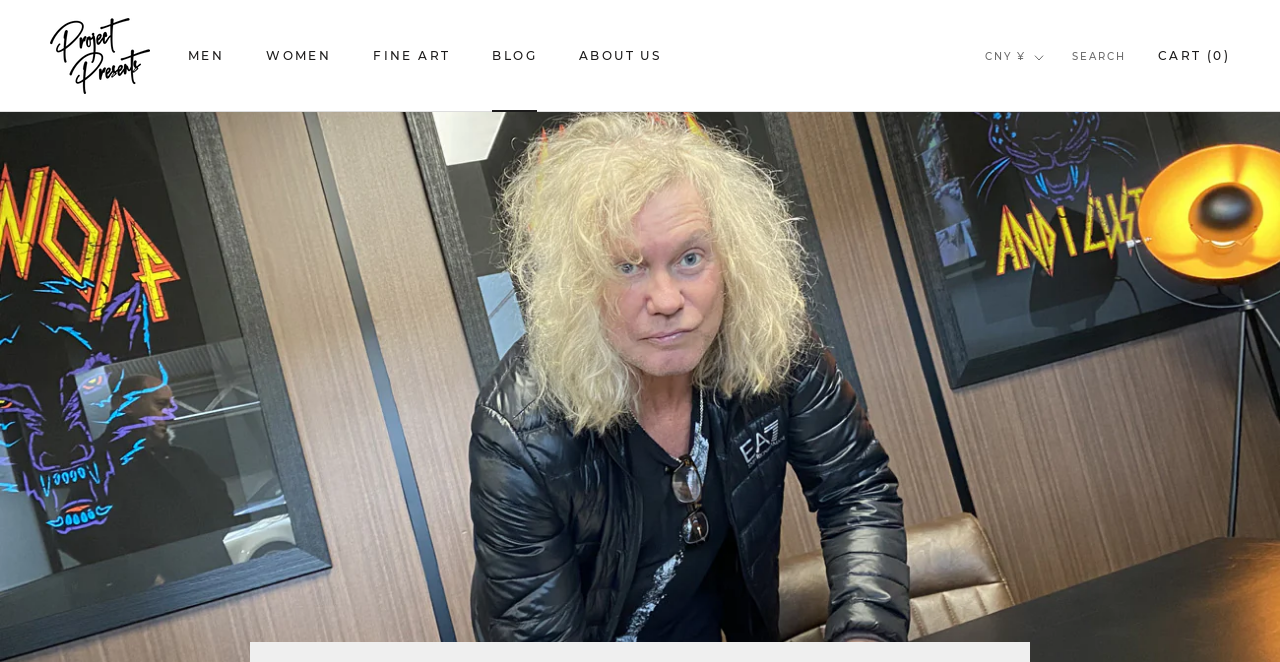Determine the bounding box coordinates of the region that needs to be clicked to achieve the task: "Search for something".

[0.837, 0.074, 0.88, 0.099]